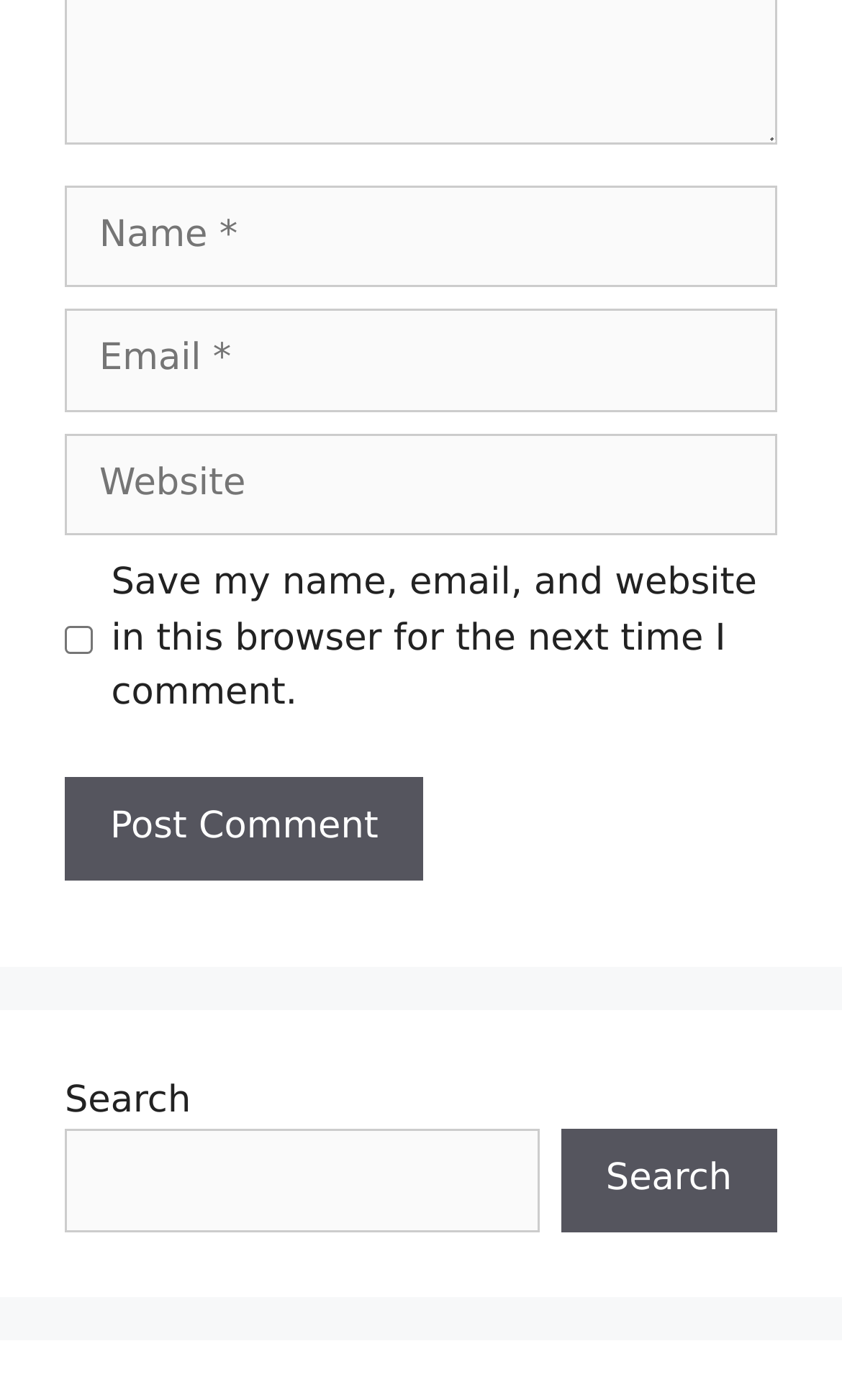Please give a one-word or short phrase response to the following question: 
What is the search function for?

Search website